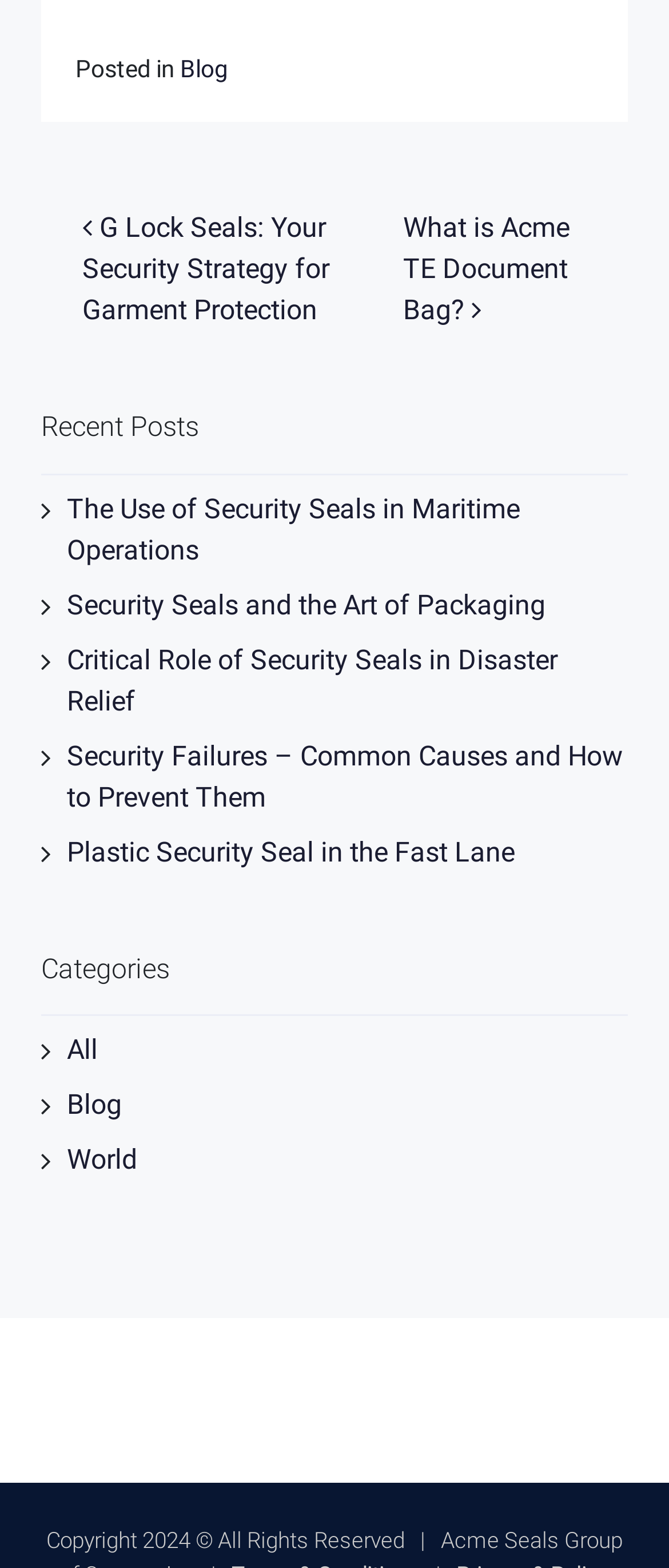Locate the UI element described by World and provide its bounding box coordinates. Use the format (top-left x, top-left y, bottom-right x, bottom-right y) with all values as floating point numbers between 0 and 1.

[0.1, 0.729, 0.205, 0.75]